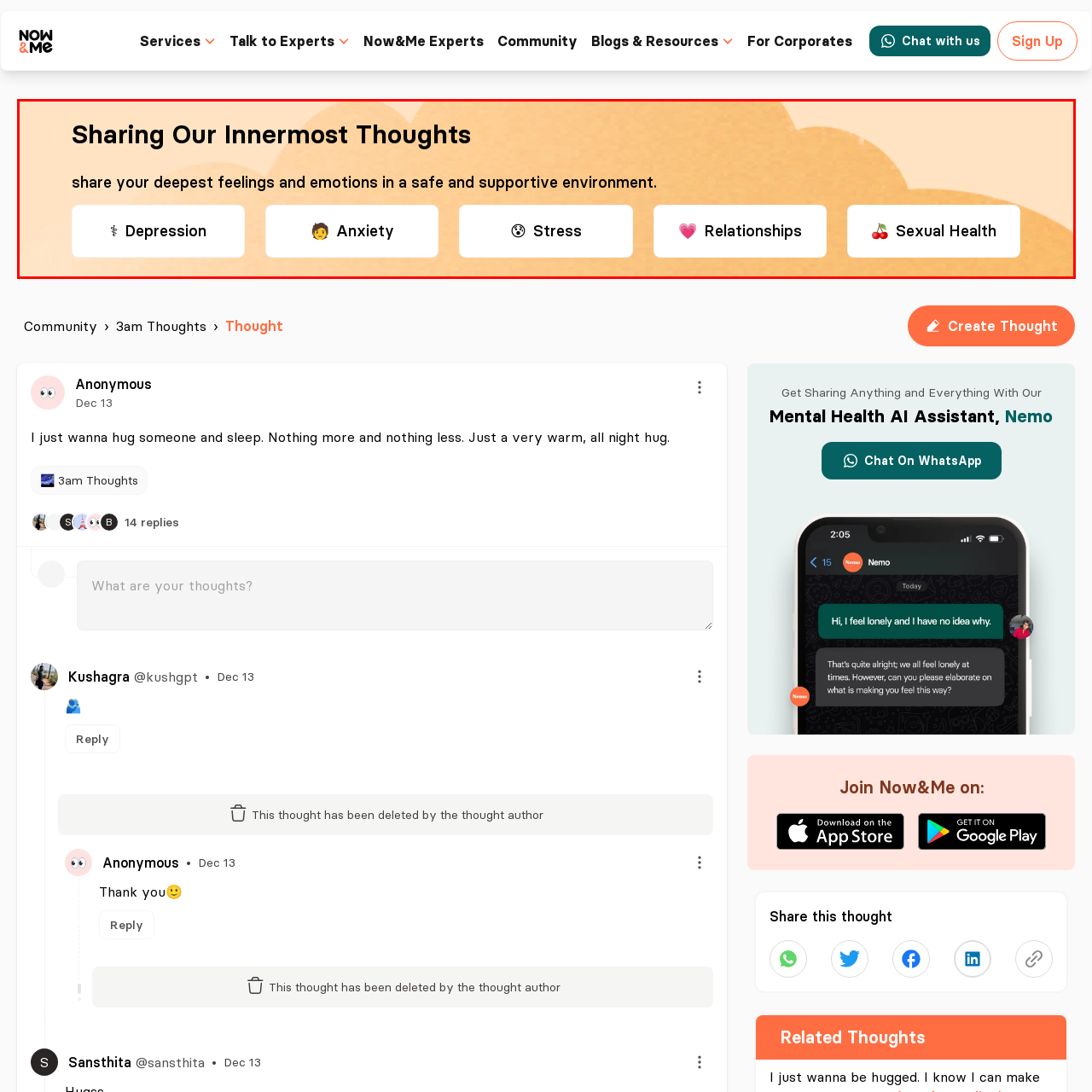What is the purpose of the colorful background?
View the portion of the image encircled by the red bounding box and give a one-word or short phrase answer.

To emphasize a safe atmosphere